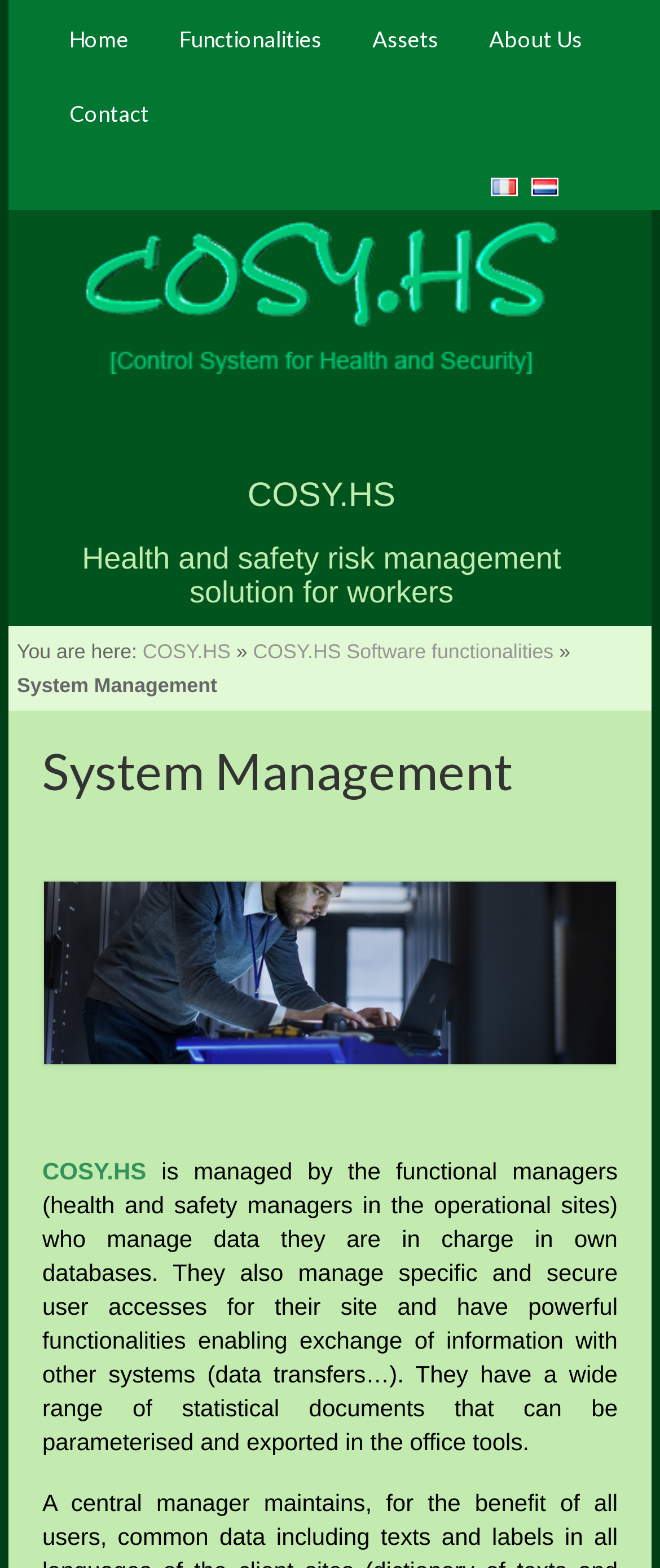By analyzing the image, answer the following question with a detailed response: Who manages the data in the system?

The managers of the data in the system can be found in the static text element that describes the functionality of the system management. It states that the functional managers, who are health and safety managers in the operational sites, manage the data they are in charge of in their own databases.